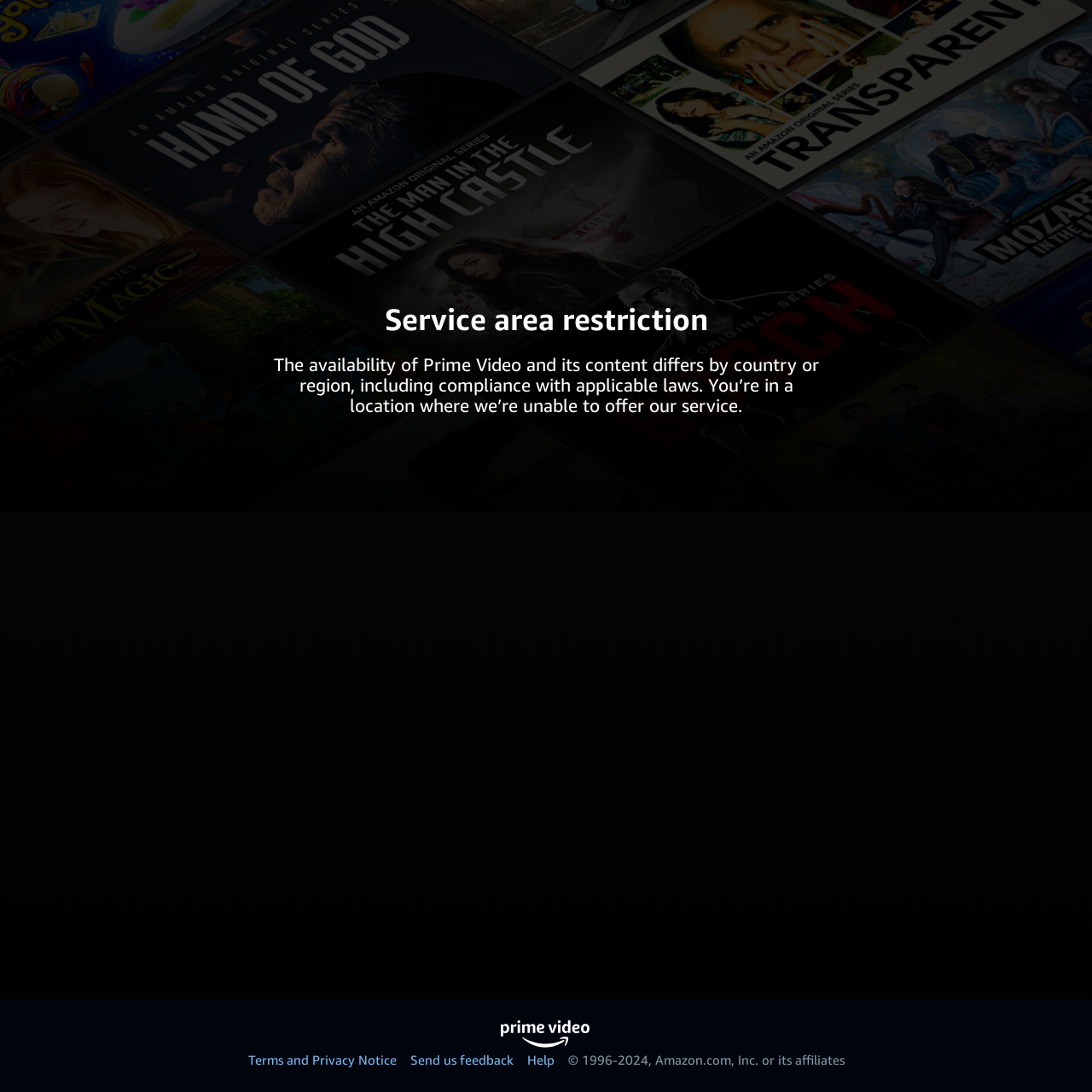Using the provided element description: "Terms and Privacy Notice", identify the bounding box coordinates. The coordinates should be four floats between 0 and 1 in the order [left, top, right, bottom].

[0.227, 0.963, 0.363, 0.977]